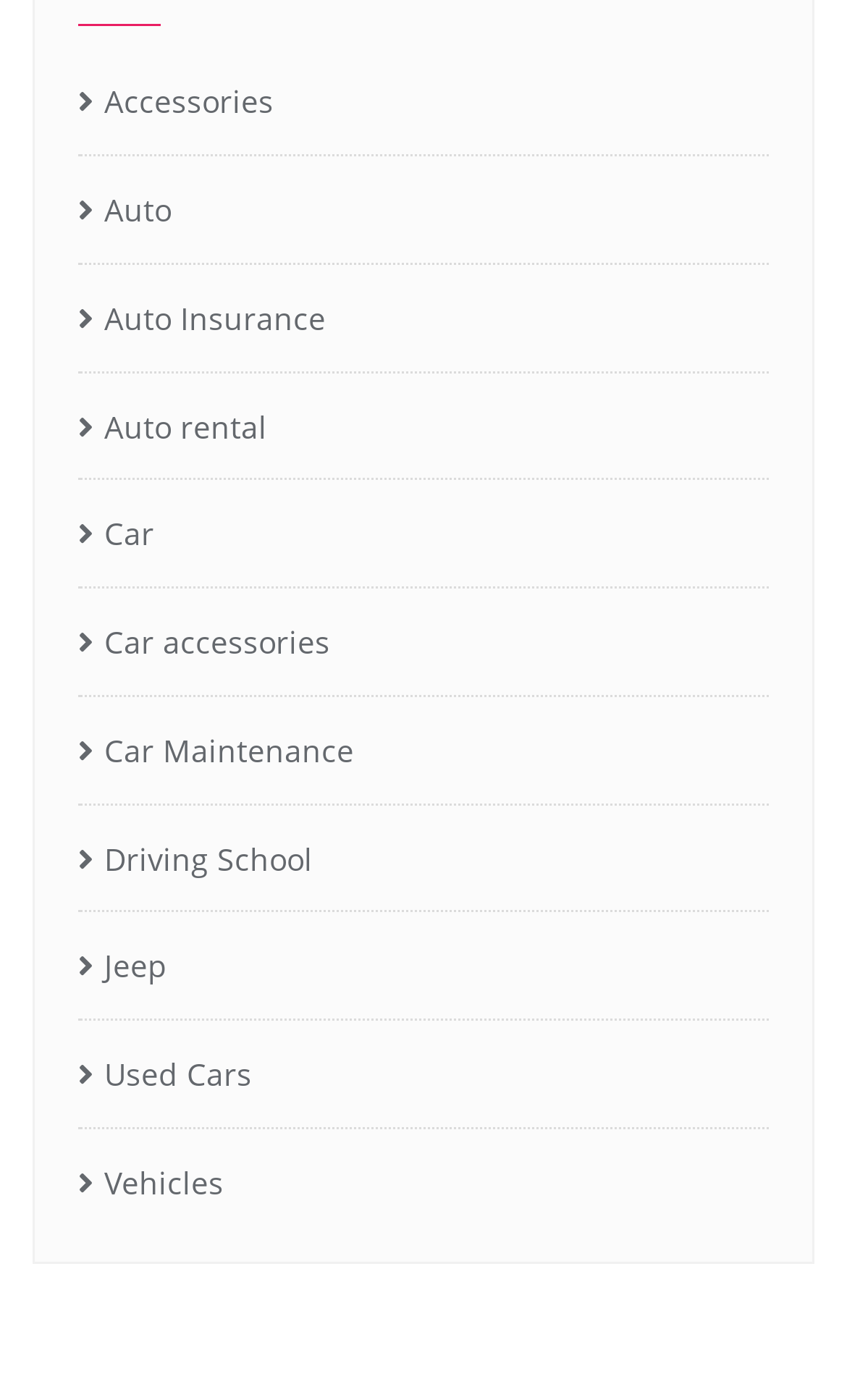Provide the bounding box coordinates for the area that should be clicked to complete the instruction: "Explore Used Cars".

[0.092, 0.745, 0.297, 0.793]